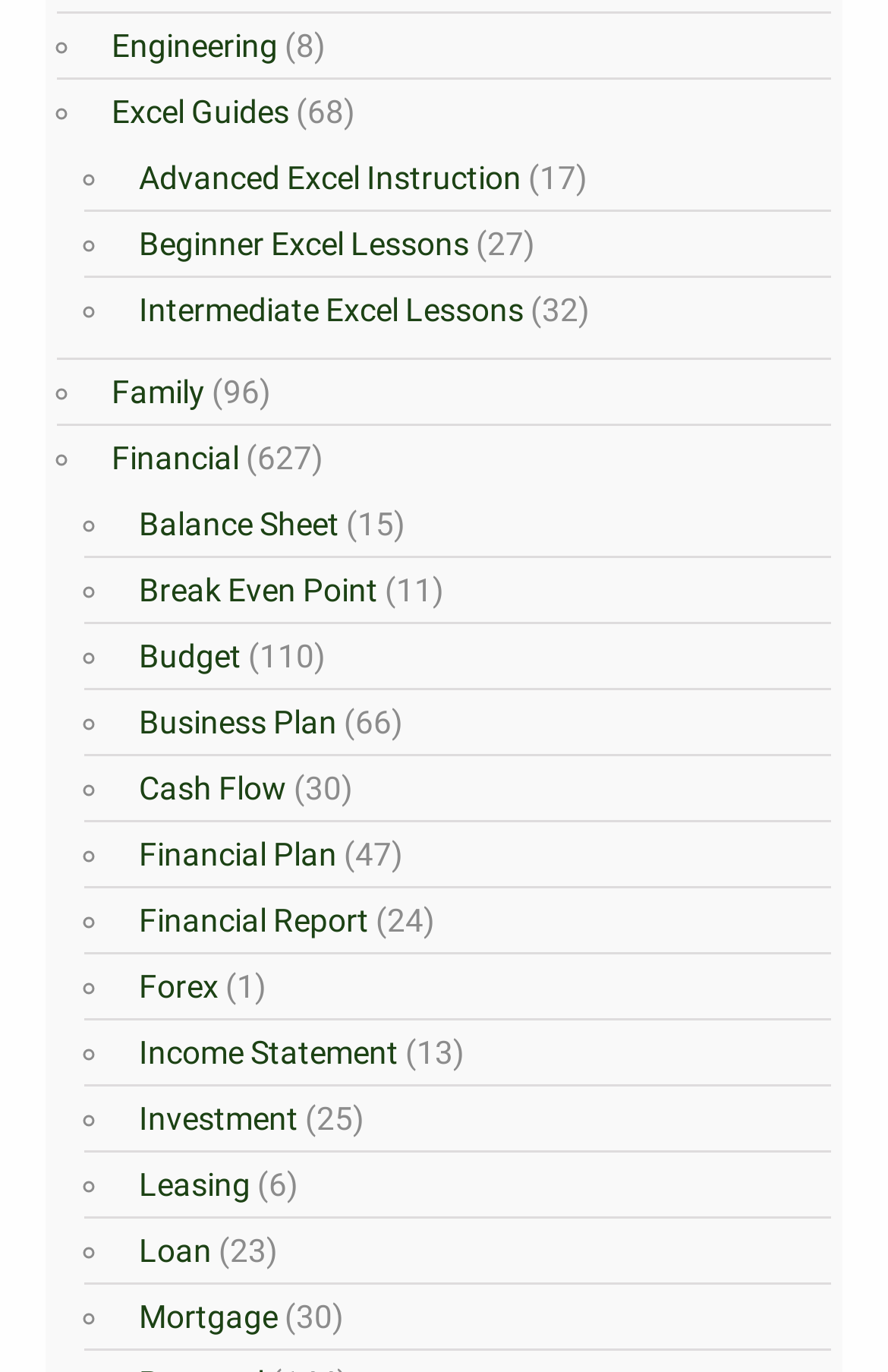Provide a brief response using a word or short phrase to this question:
What is the vertical position of the 'Family' link?

Above 'Financial'